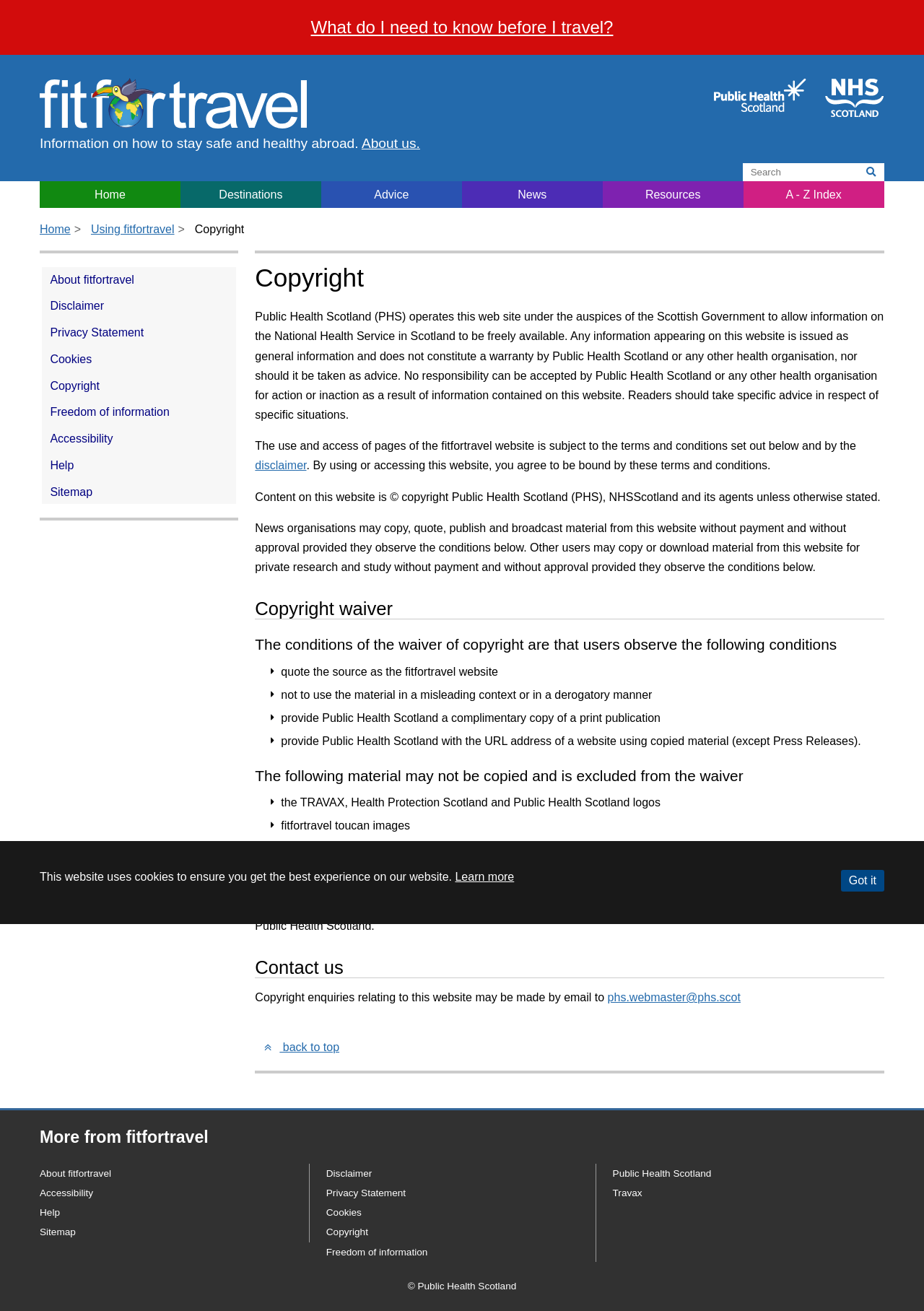Please determine the bounding box coordinates of the element to click in order to execute the following instruction: "Read about copyright waiver". The coordinates should be four float numbers between 0 and 1, specified as [left, top, right, bottom].

[0.276, 0.457, 0.957, 0.473]